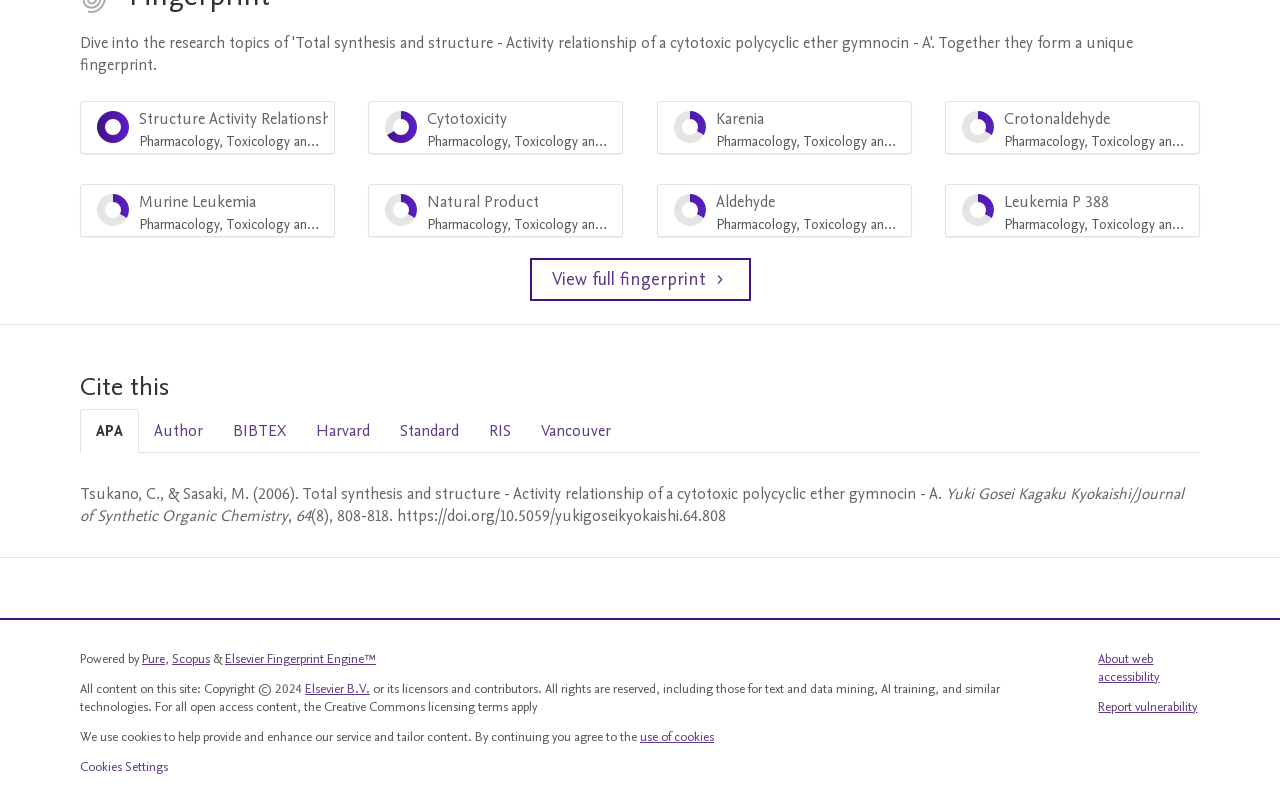Using the information from the screenshot, answer the following question thoroughly:
What is the journal name of the cited article?

I found the answer by looking at the citation information in the 'Cite this' section, where it lists the journal name as 'Yuki Gosei Kagaku Kyokaishi/Journal of Synthetic Organic Chemistry'.